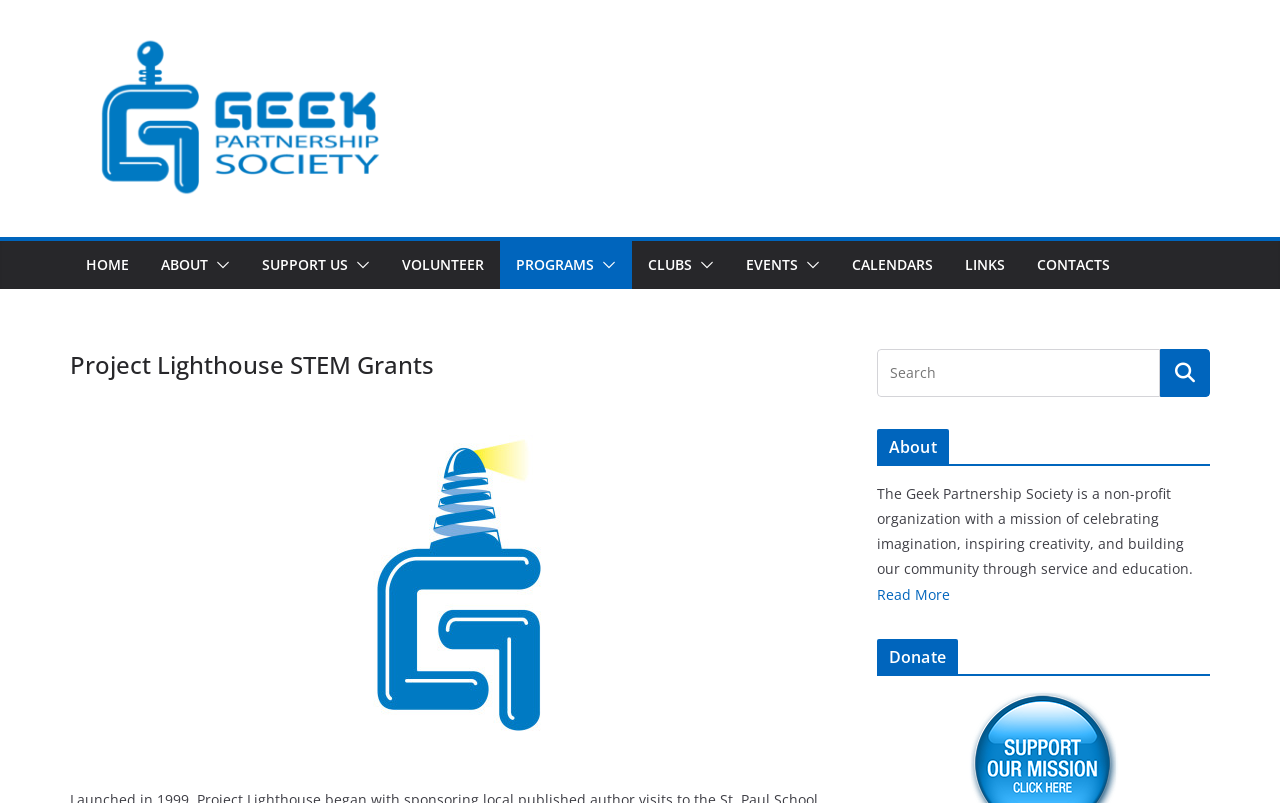Determine the bounding box coordinates for the UI element described. Format the coordinates as (top-left x, top-left y, bottom-right x, bottom-right y) and ensure all values are between 0 and 1. Element description: parent_node: PROGRAMS

[0.464, 0.312, 0.481, 0.347]